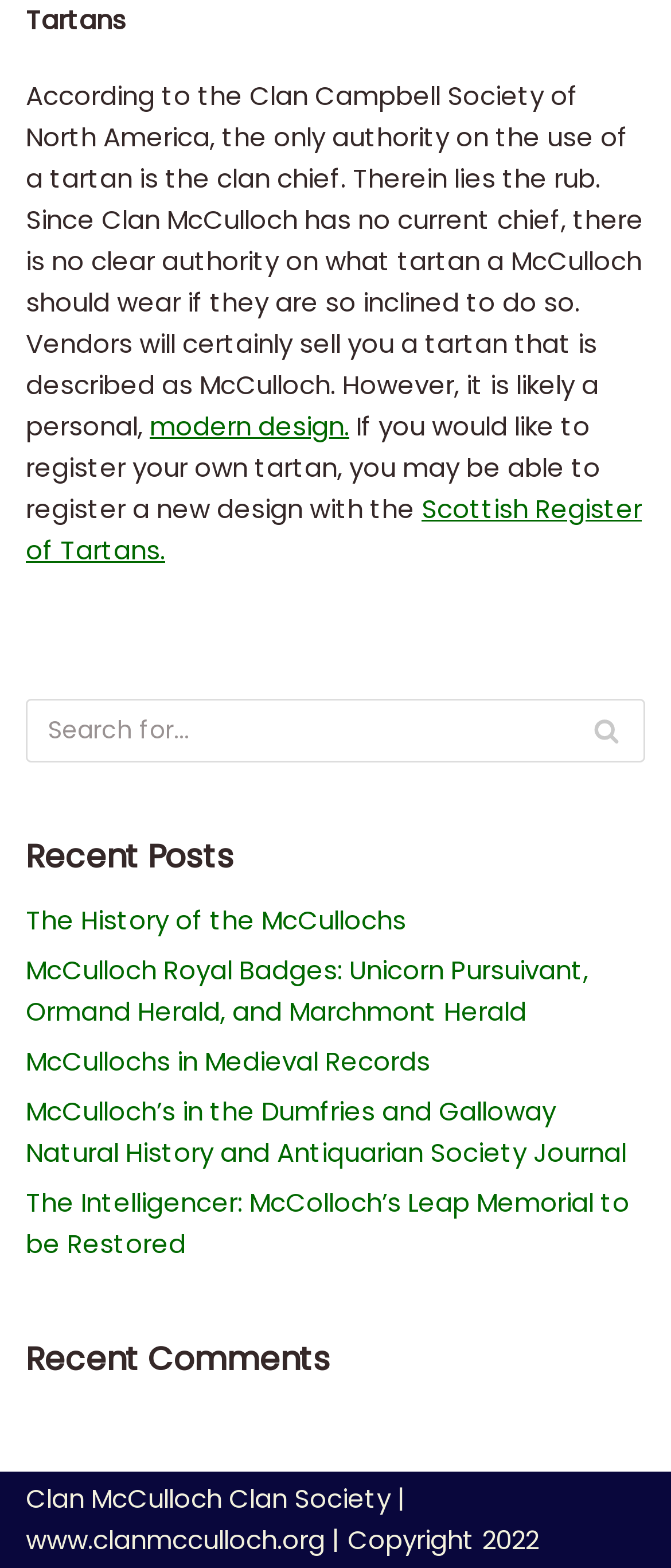Respond to the following query with just one word or a short phrase: 
What is the name of the organization?

Clan McCulloch Clan Society